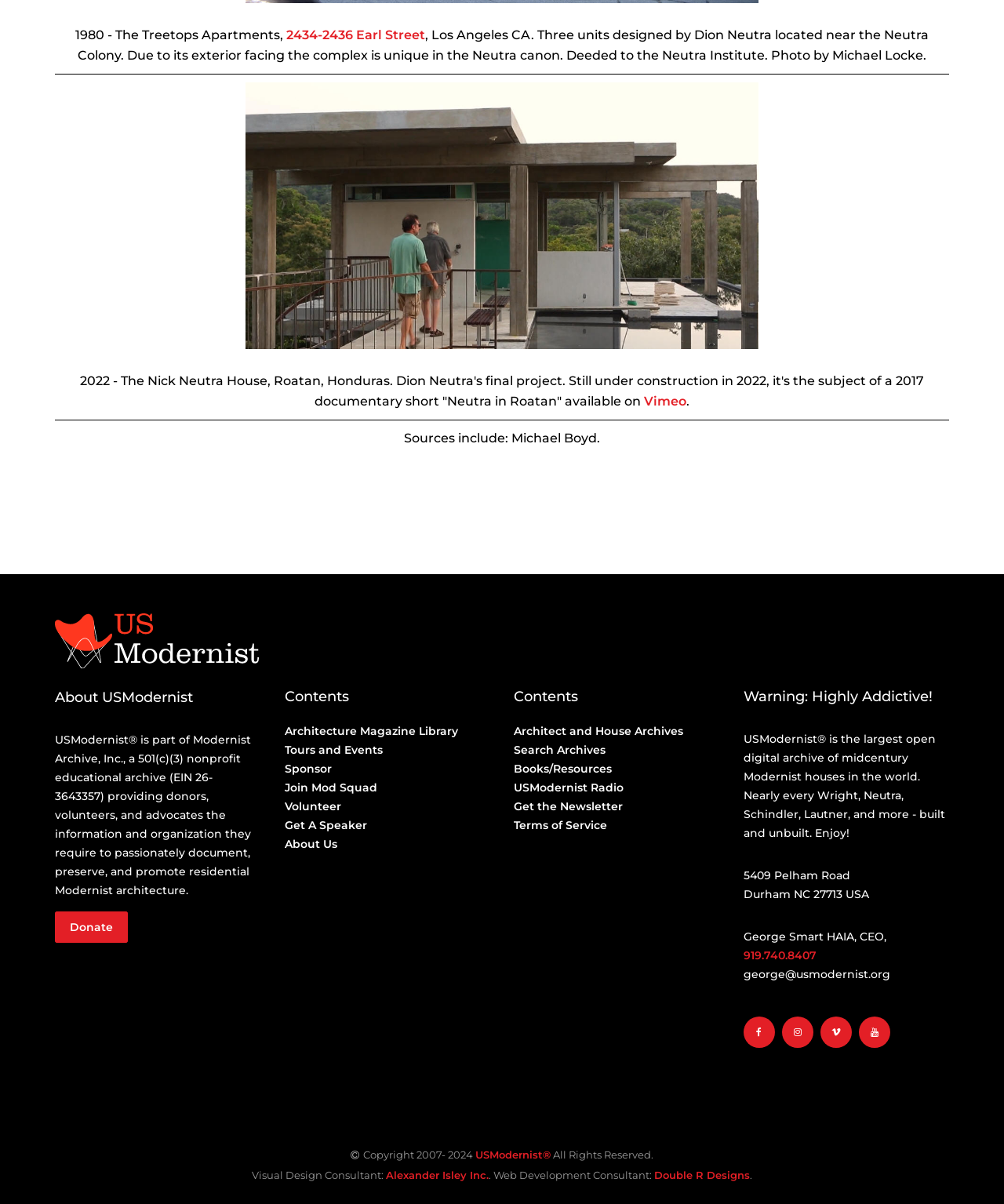What is the name of the organization?
Using the image as a reference, give a one-word or short phrase answer.

USModernist